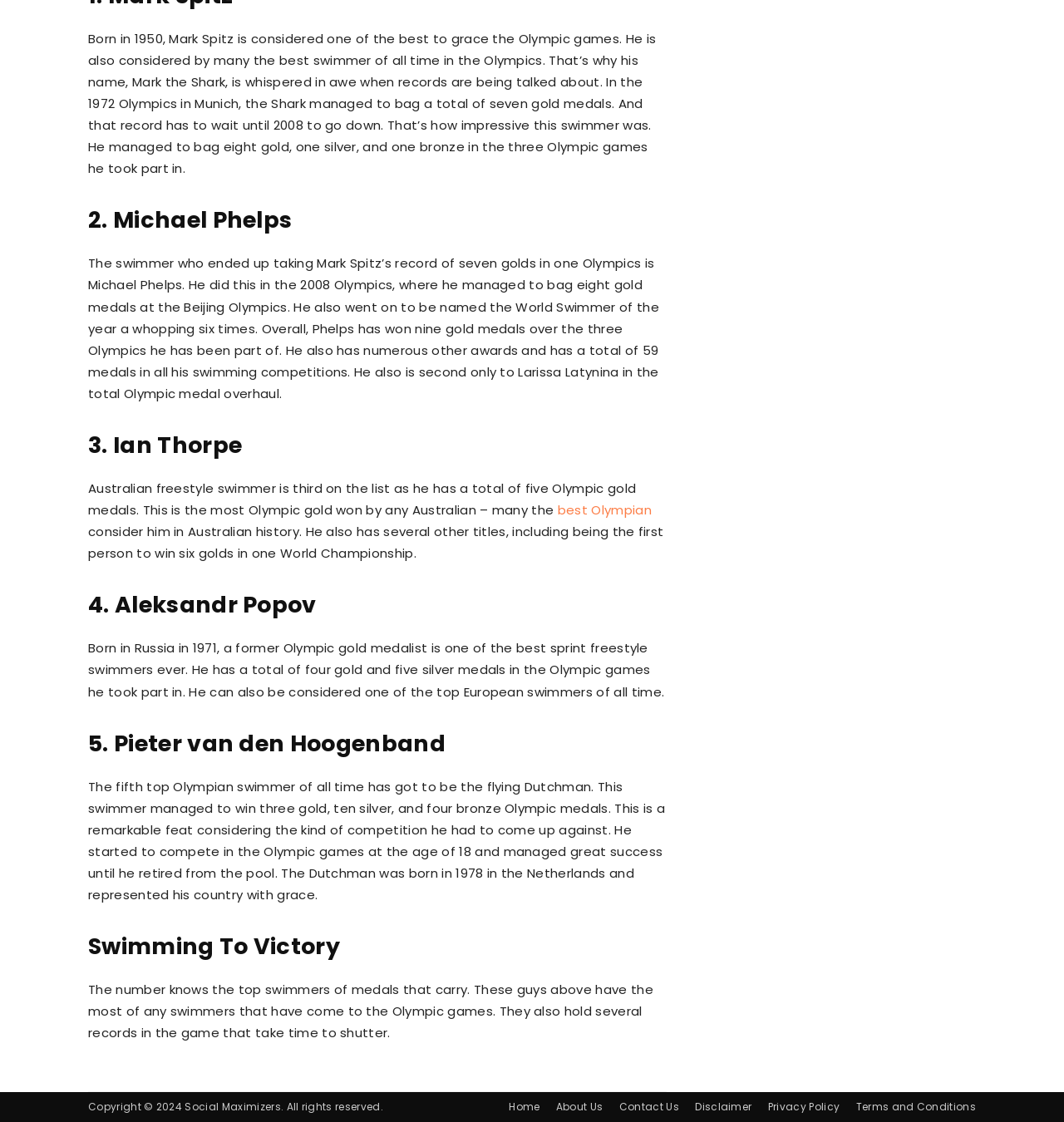How many gold medals did Michael Phelps win in the 2008 Olympics?
Use the information from the screenshot to give a comprehensive response to the question.

The text states that Michael Phelps managed to bag eight gold medals at the Beijing Olympics in 2008, which is a record that surpassed Mark Spitz's record of seven gold medals.